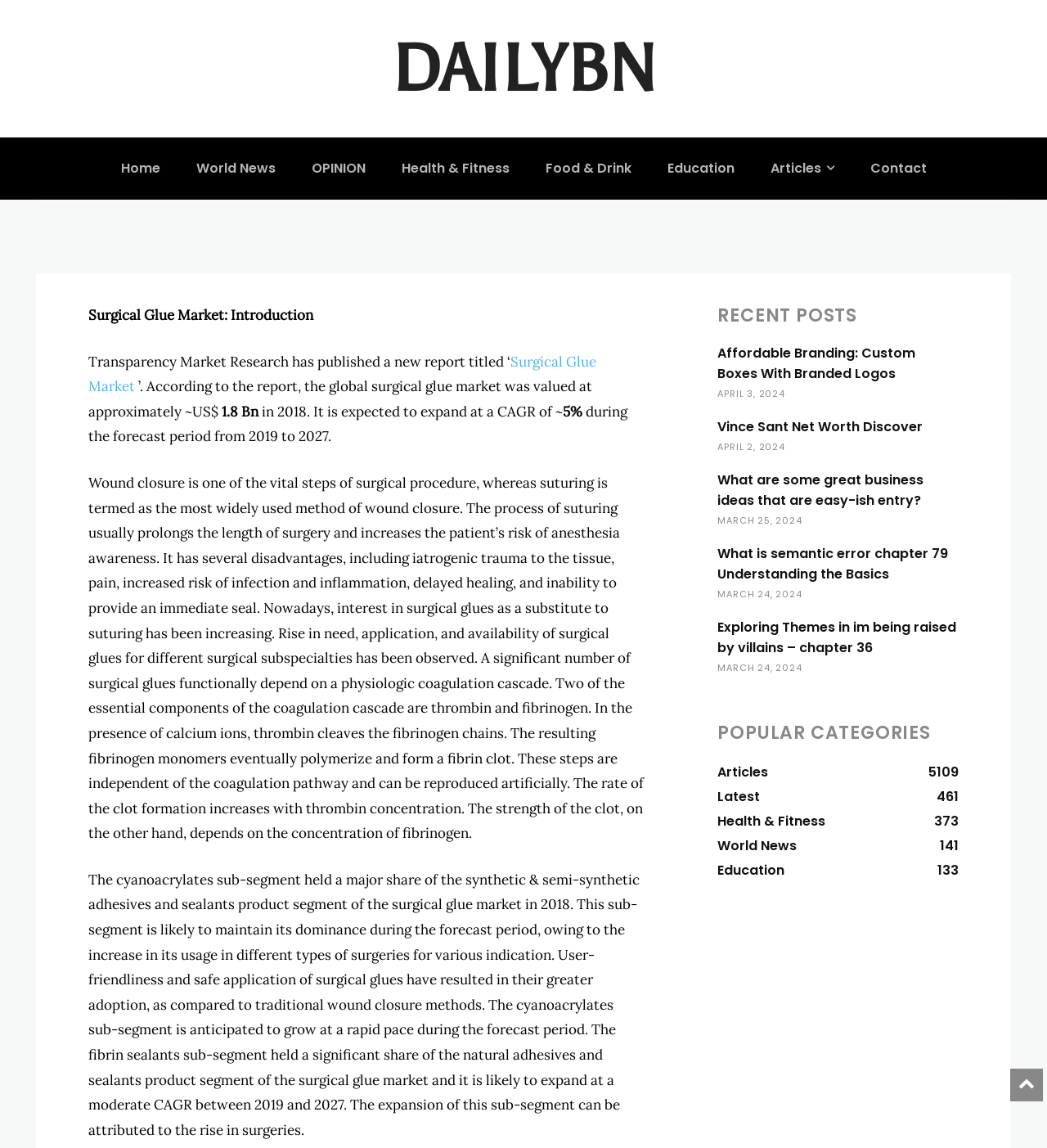Determine the bounding box coordinates of the UI element that matches the following description: "World News". The coordinates should be four float numbers between 0 and 1 in the format [left, top, right, bottom].

[0.176, 0.12, 0.274, 0.174]